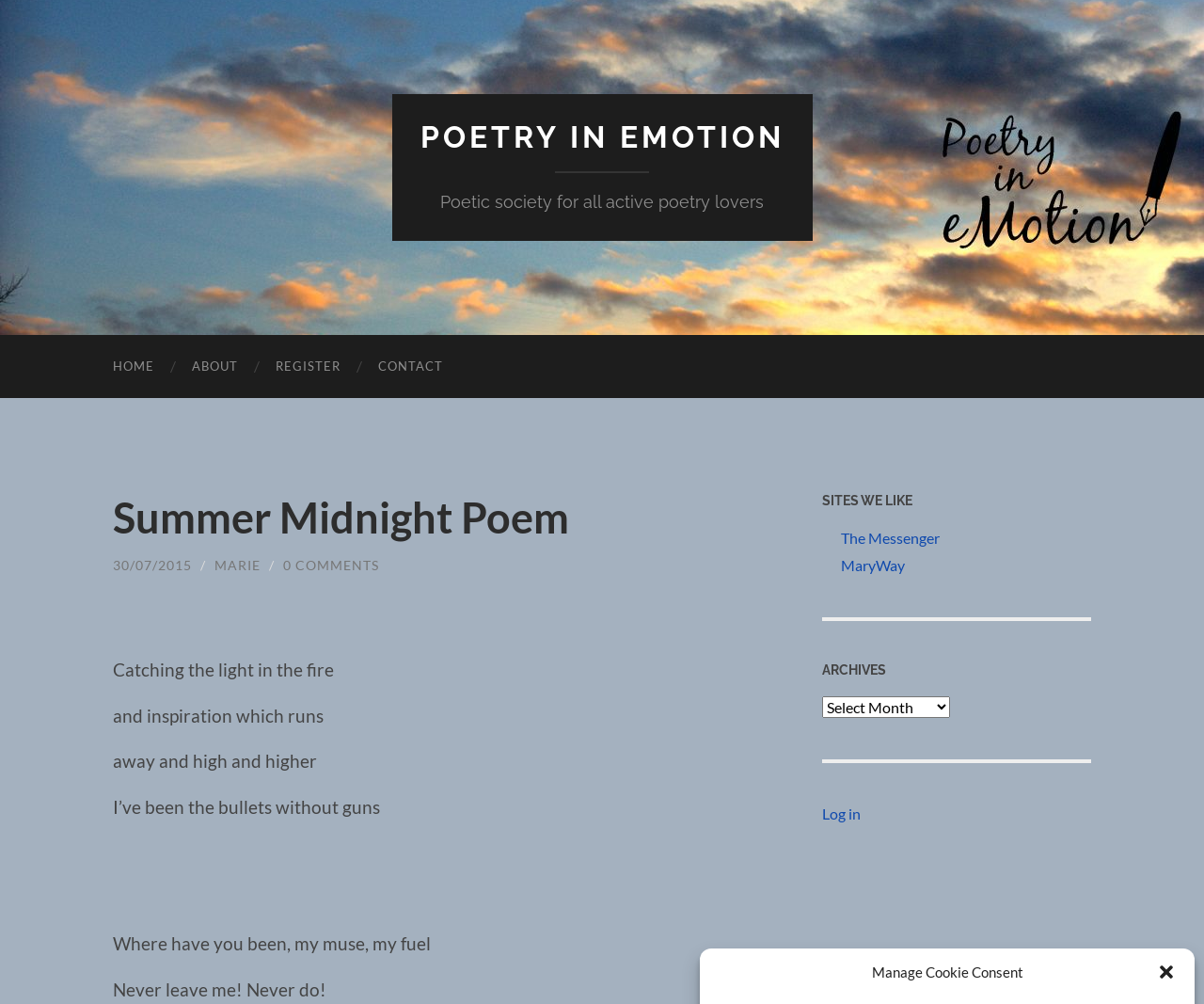Utilize the details in the image to thoroughly answer the following question: How many links are in the navigation menu?

The navigation menu is located at the top of the webpage and contains links to 'HOME', 'ABOUT', 'REGISTER', and 'CONTACT' pages. By counting these links, we can determine that there are 4 links in the navigation menu.